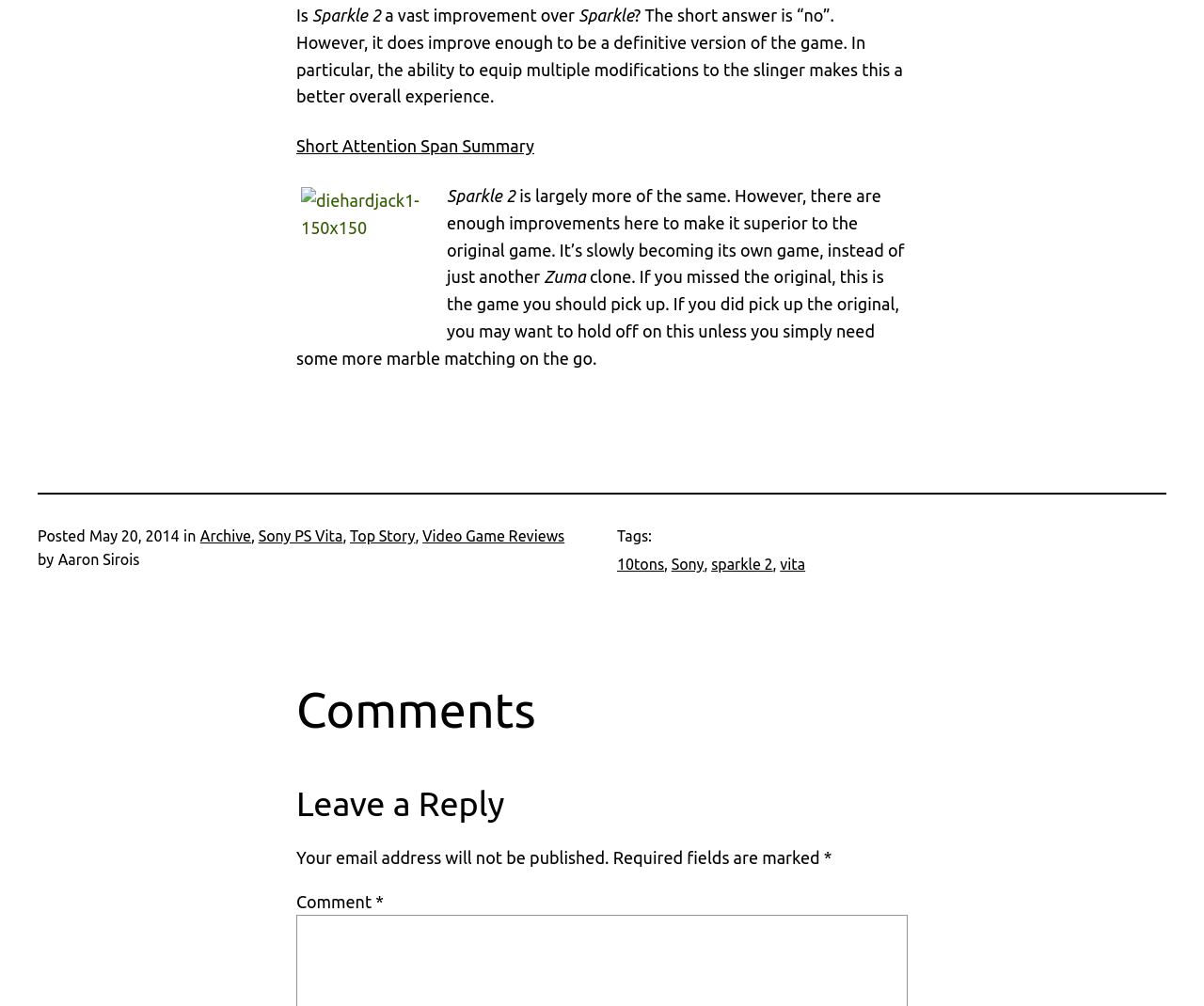Provide a brief response in the form of a single word or phrase:
What is the date of the review?

May 20, 2014